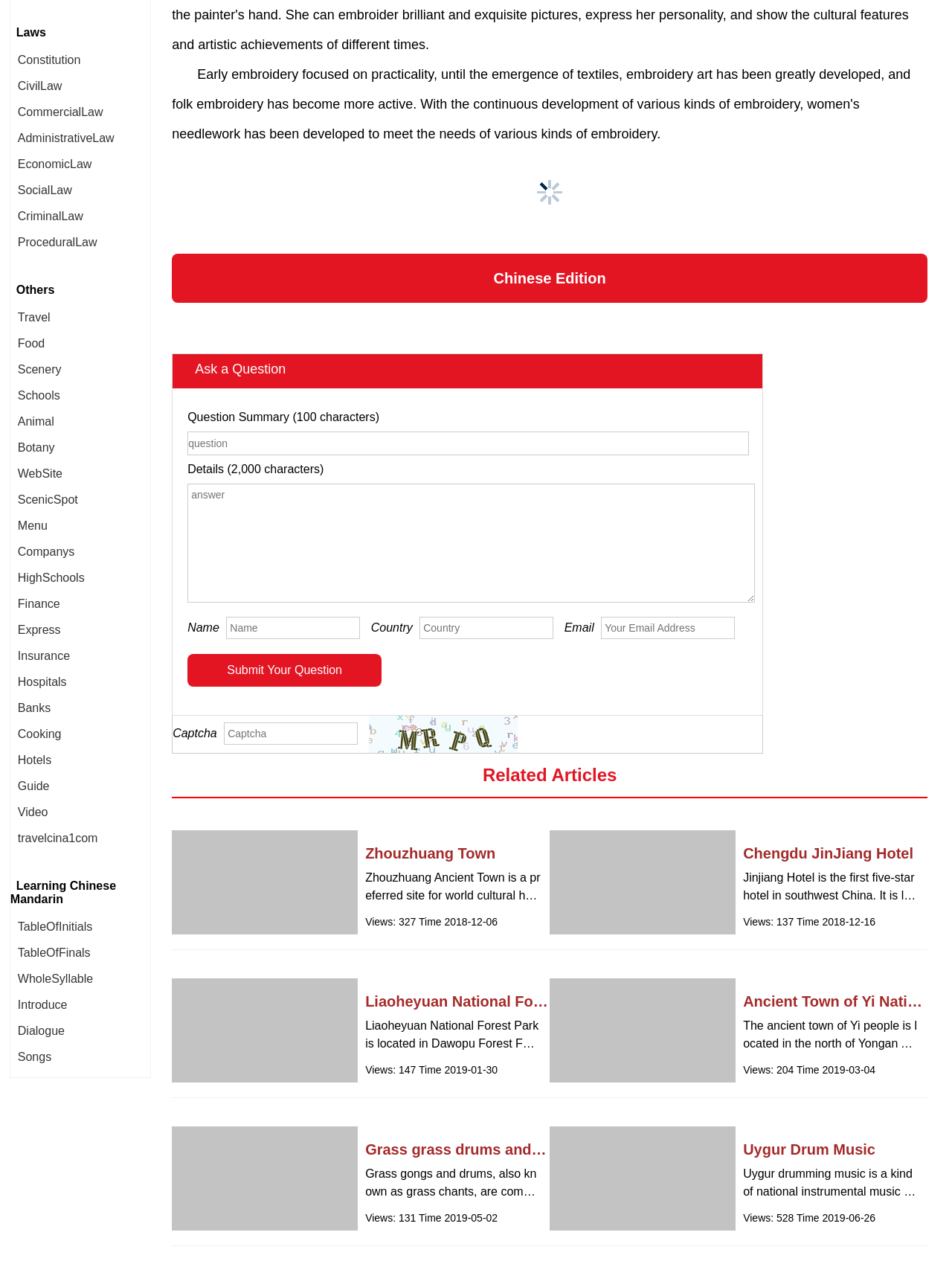Please provide the bounding box coordinates for the UI element as described: "title="Ancient Town of Yi Nationality"". The coordinates must be four floats between 0 and 1, represented as [left, top, right, bottom].

[0.577, 0.887, 0.773, 0.897]